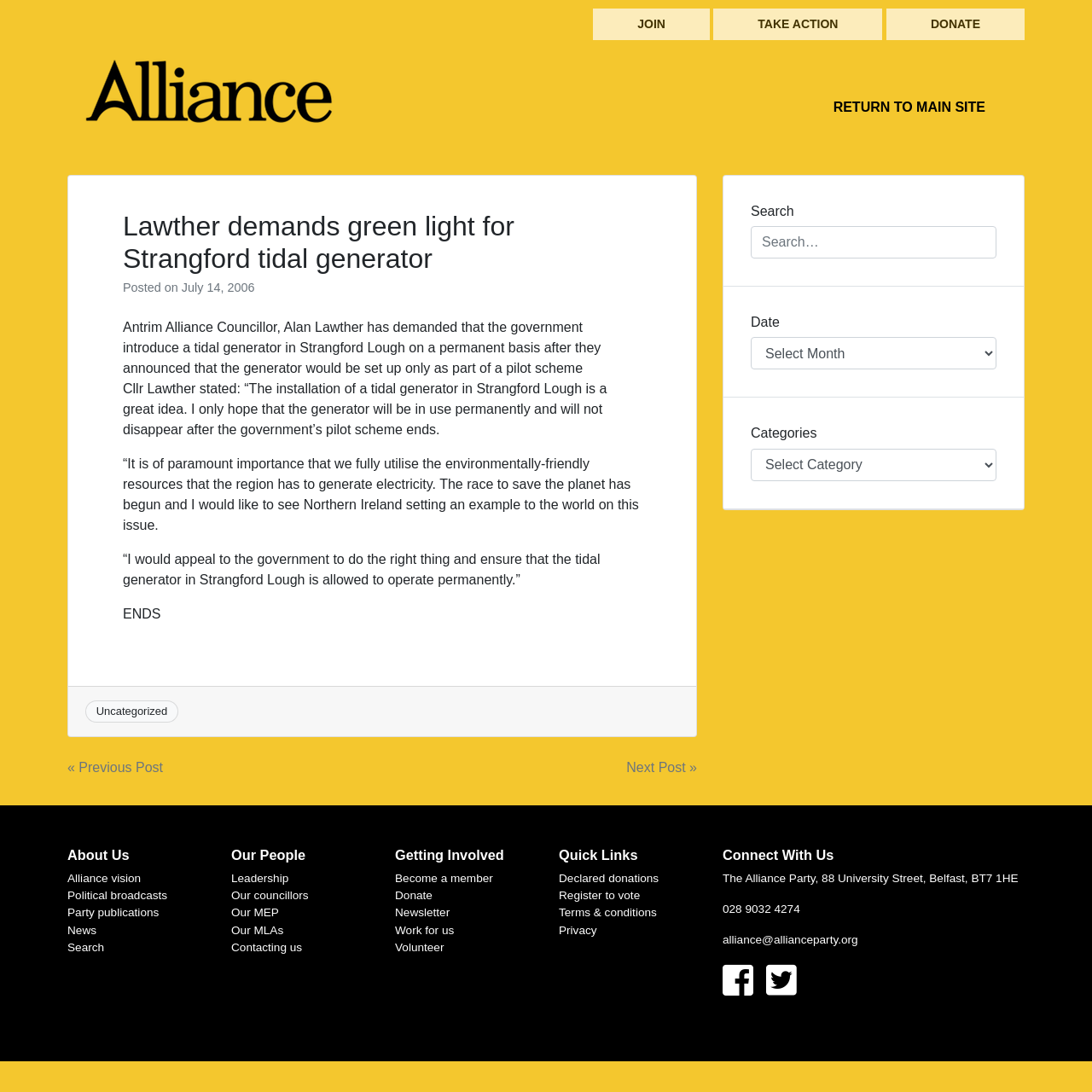Please locate the bounding box coordinates for the element that should be clicked to achieve the following instruction: "Visit the Superhuman World Wiki". Ensure the coordinates are given as four float numbers between 0 and 1, i.e., [left, top, right, bottom].

None